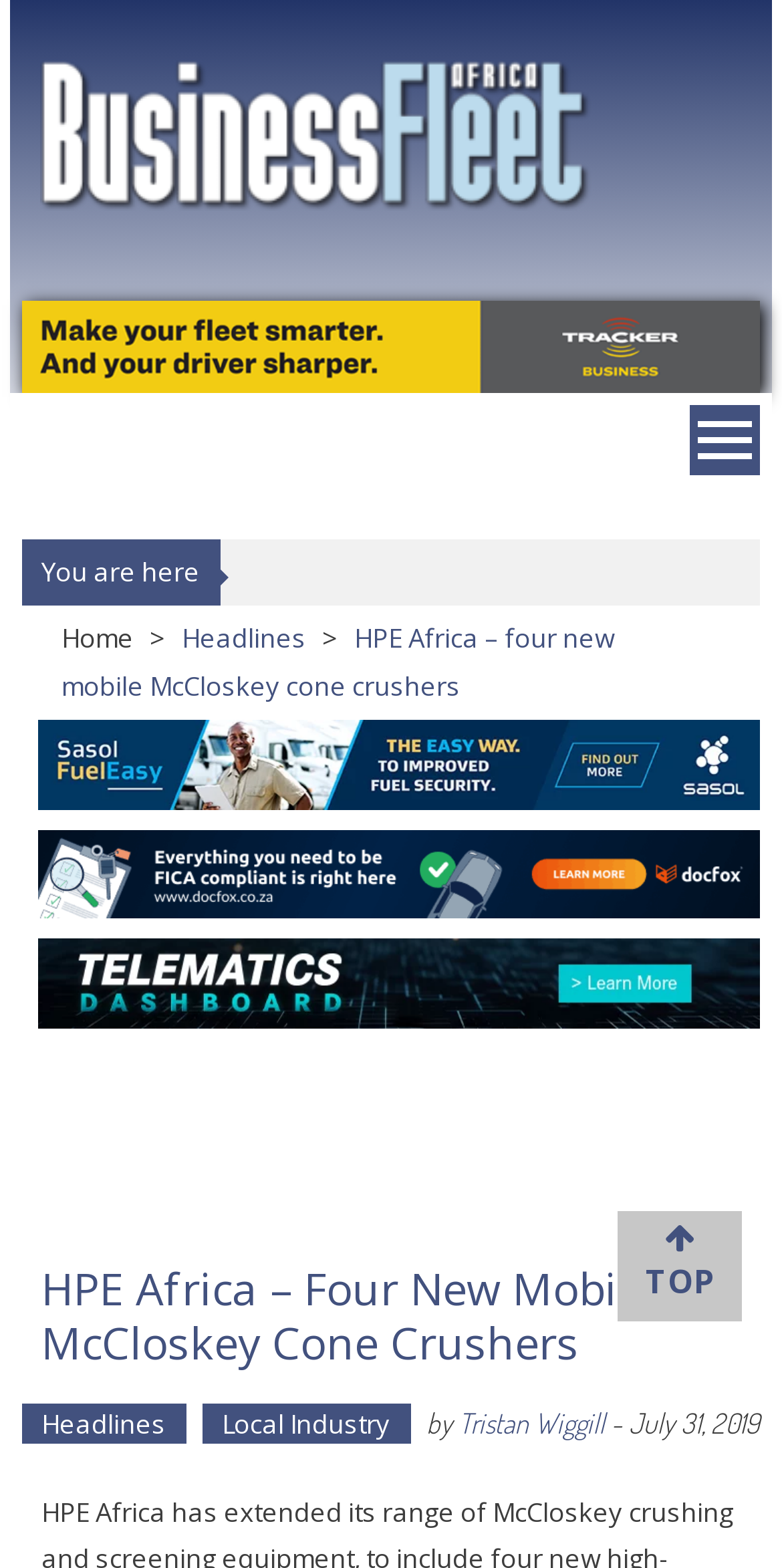Please provide a detailed answer to the question below based on the screenshot: 
What is the name of the magazine?

The name of the magazine can be found in the heading element with the text 'Business Fleet Africa' which is located at the top of the webpage.